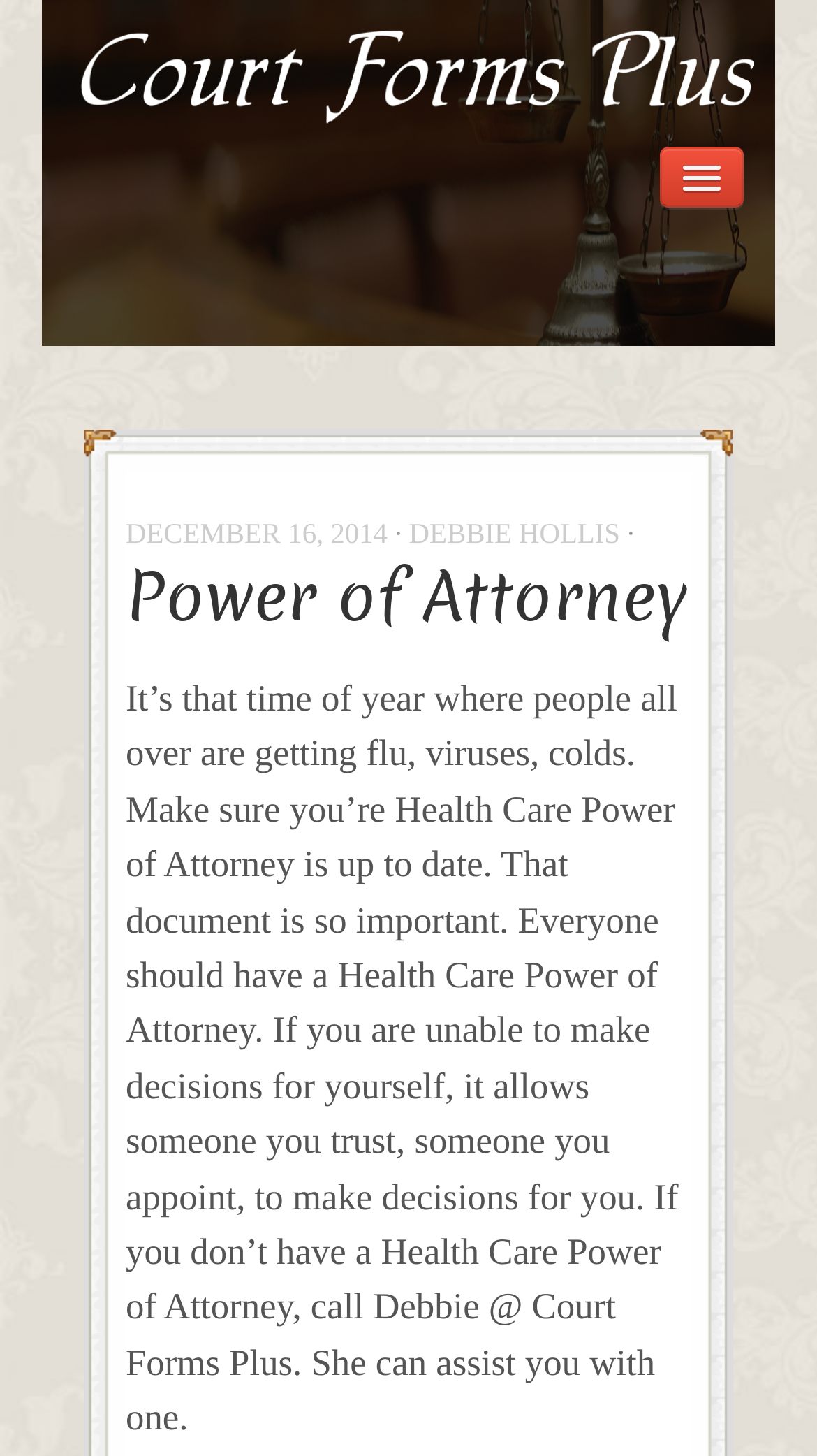What is the importance of having a Health Care Power of Attorney?
Answer the question using a single word or phrase, according to the image.

It's important